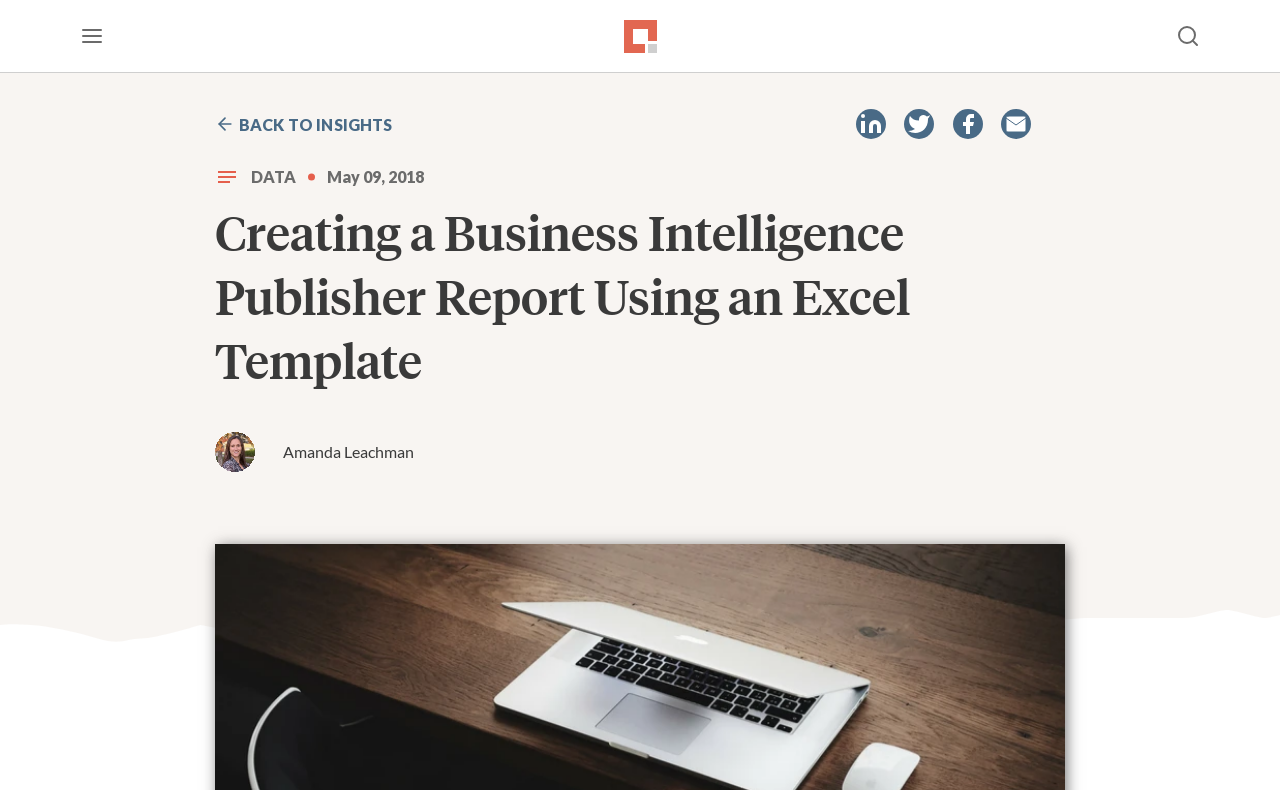What is the category of the article?
Refer to the image and provide a one-word or short phrase answer.

DATA